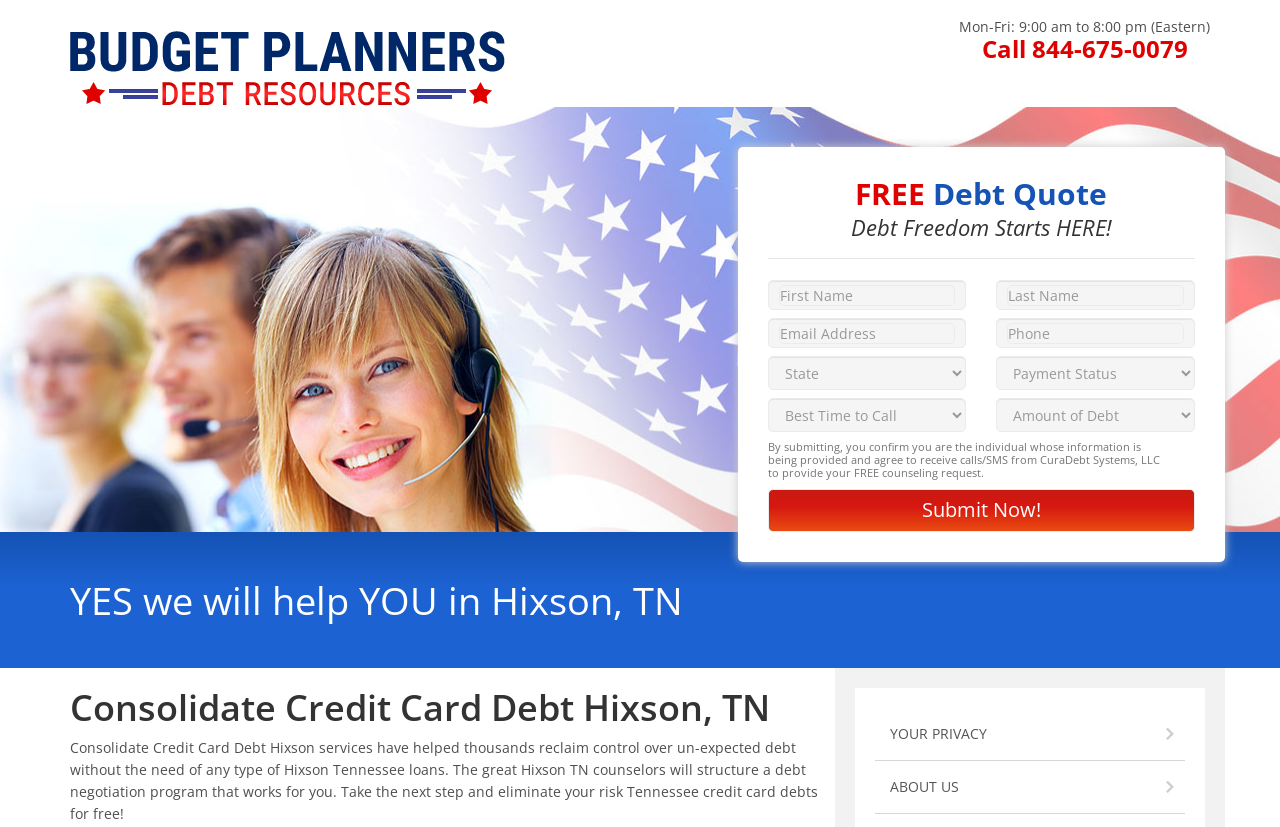Can you identify the bounding box coordinates of the clickable region needed to carry out this instruction: 'Enter your first name'? The coordinates should be four float numbers within the range of 0 to 1, stated as [left, top, right, bottom].

[0.6, 0.339, 0.755, 0.375]